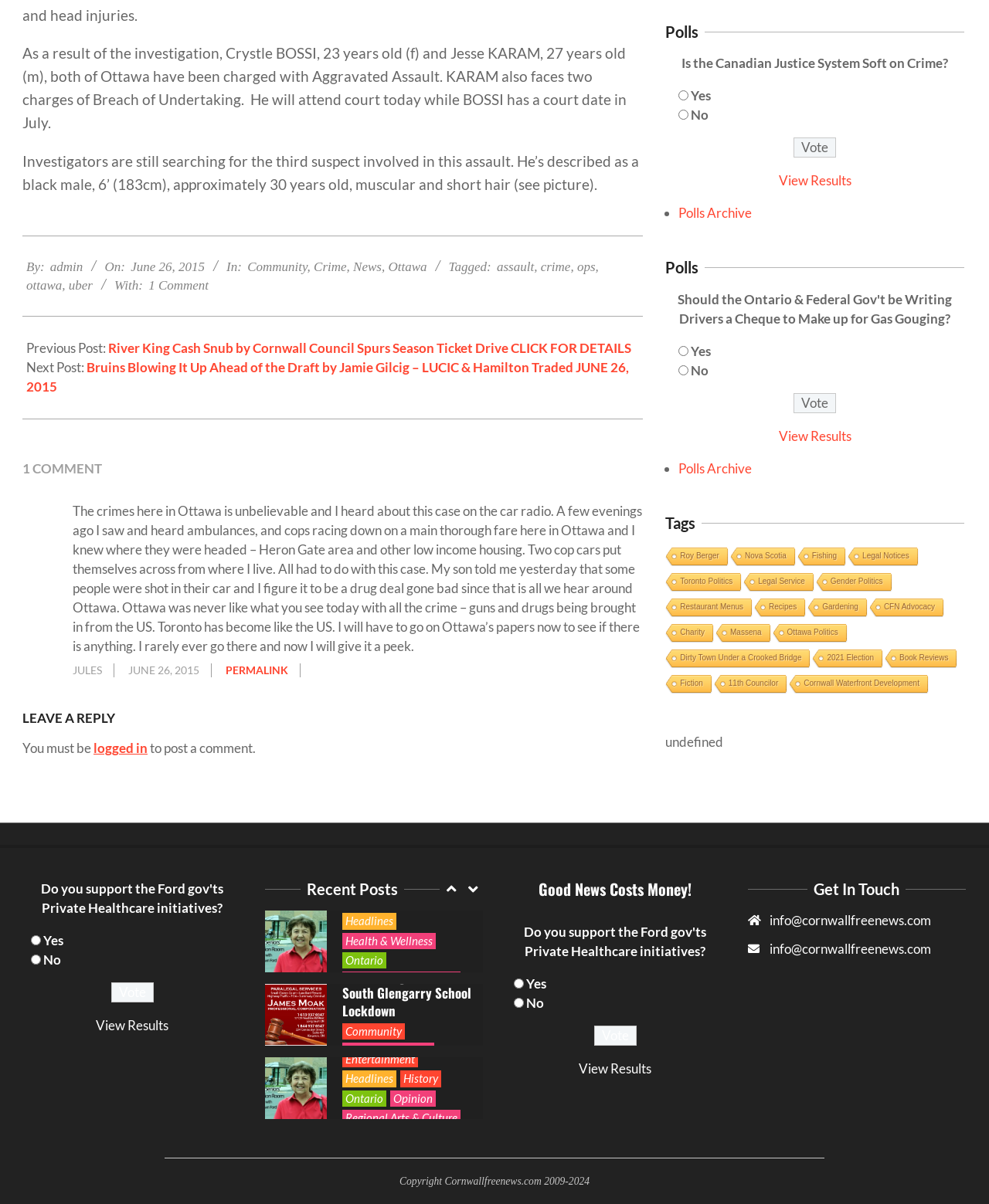Locate the UI element described as follows: "Regional Arts & Culture". Return the bounding box coordinates as four float numbers between 0 and 1 in the order [left, top, right, bottom].

[0.346, 0.587, 0.465, 0.601]